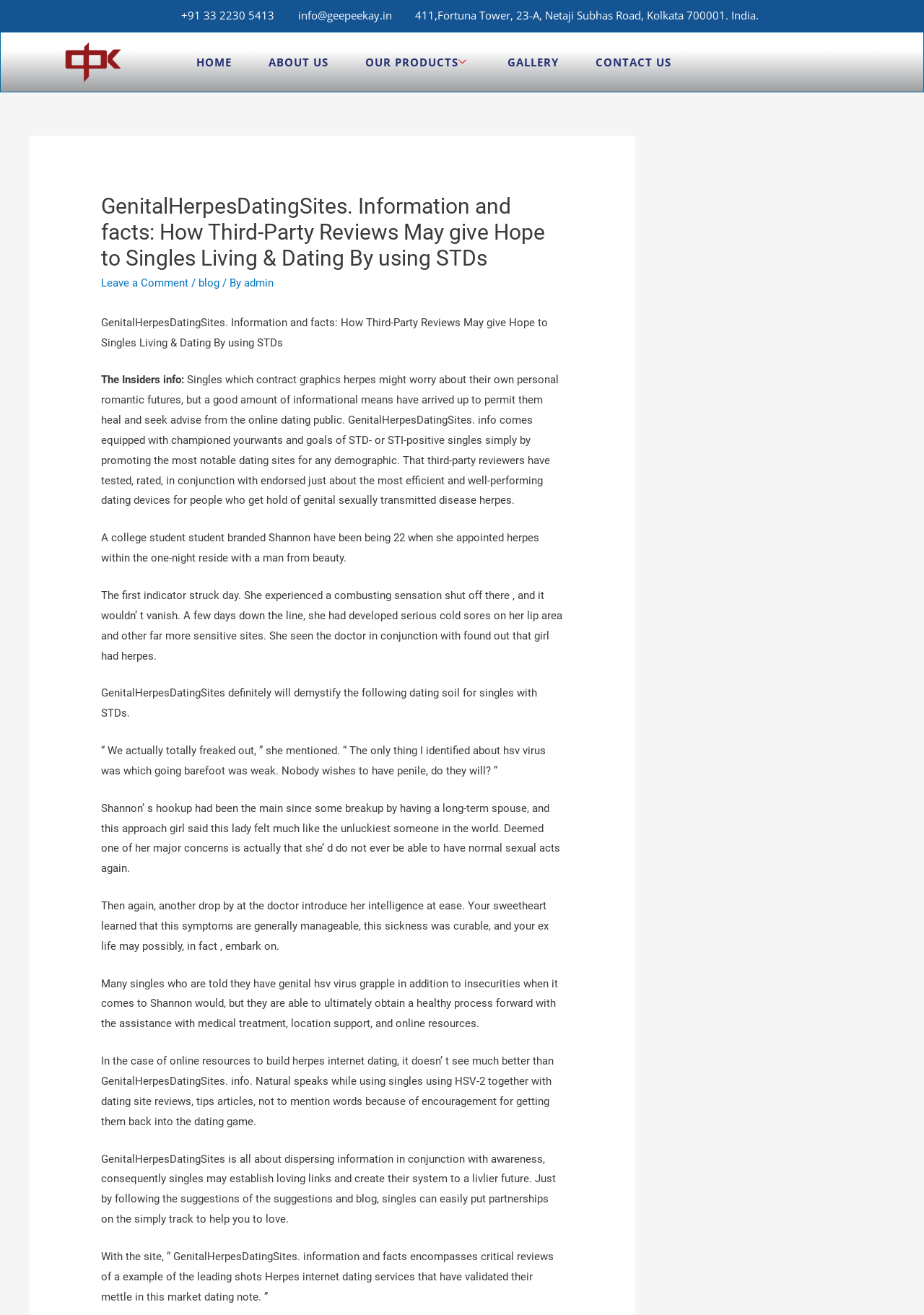Please predict the bounding box coordinates of the element's region where a click is necessary to complete the following instruction: "click the admin link". The coordinates should be represented by four float numbers between 0 and 1, i.e., [left, top, right, bottom].

[0.264, 0.21, 0.296, 0.22]